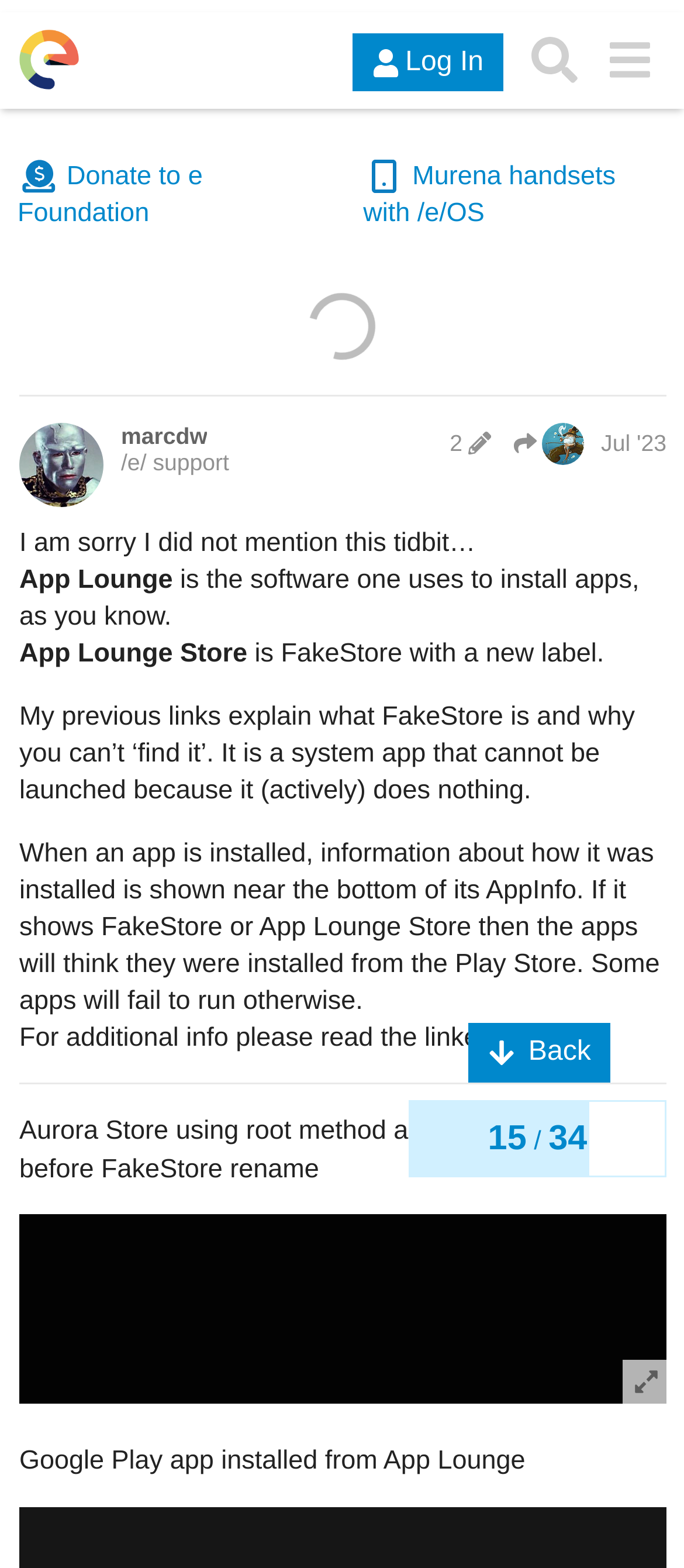Please identify the bounding box coordinates of the area I need to click to accomplish the following instruction: "Like this post".

[0.753, 0.01, 0.864, 0.053]